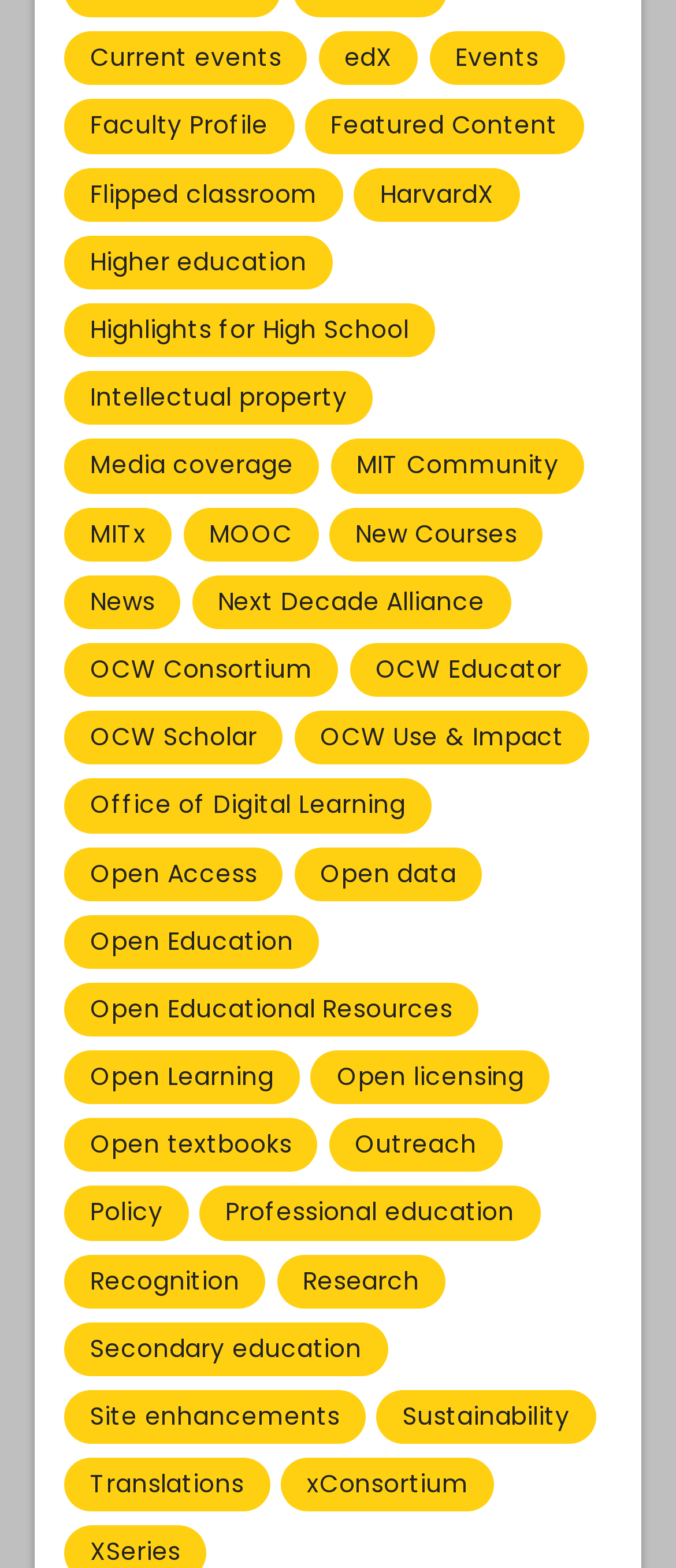Determine the bounding box coordinates of the area to click in order to meet this instruction: "Explore edX courses".

[0.471, 0.02, 0.619, 0.055]